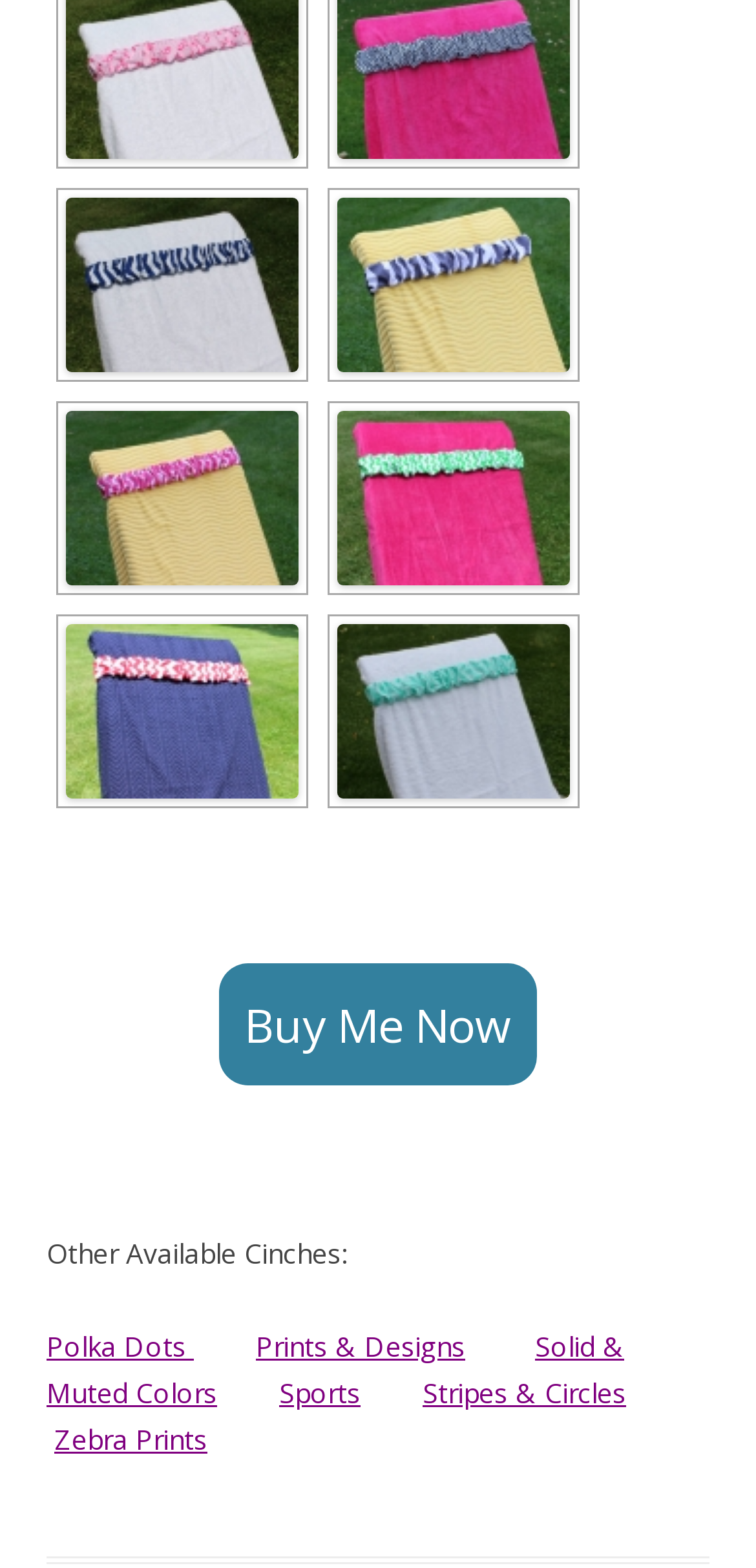Provide a thorough and detailed response to the question by examining the image: 
How many categories of cinches are there?

I counted the number of links below the 'Other Available Cinches:' text, and there are 6 of them: Polka Dots, Prints & Designs, Solid & Muted Colors, Sports, Stripes & Circles, and Zebra Prints.